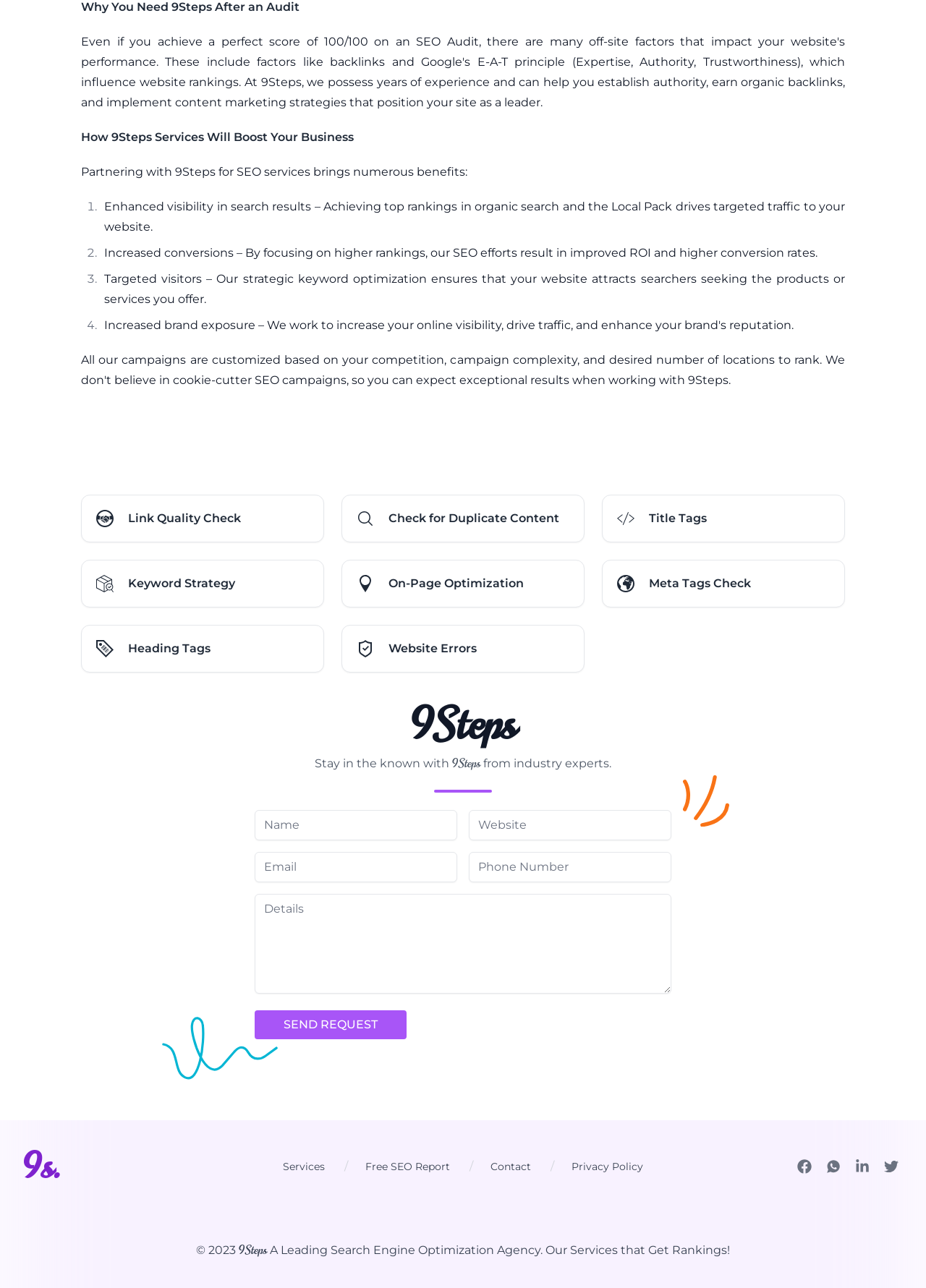How many social media links are present at the bottom of the webpage?
Using the image as a reference, answer the question with a short word or phrase.

4